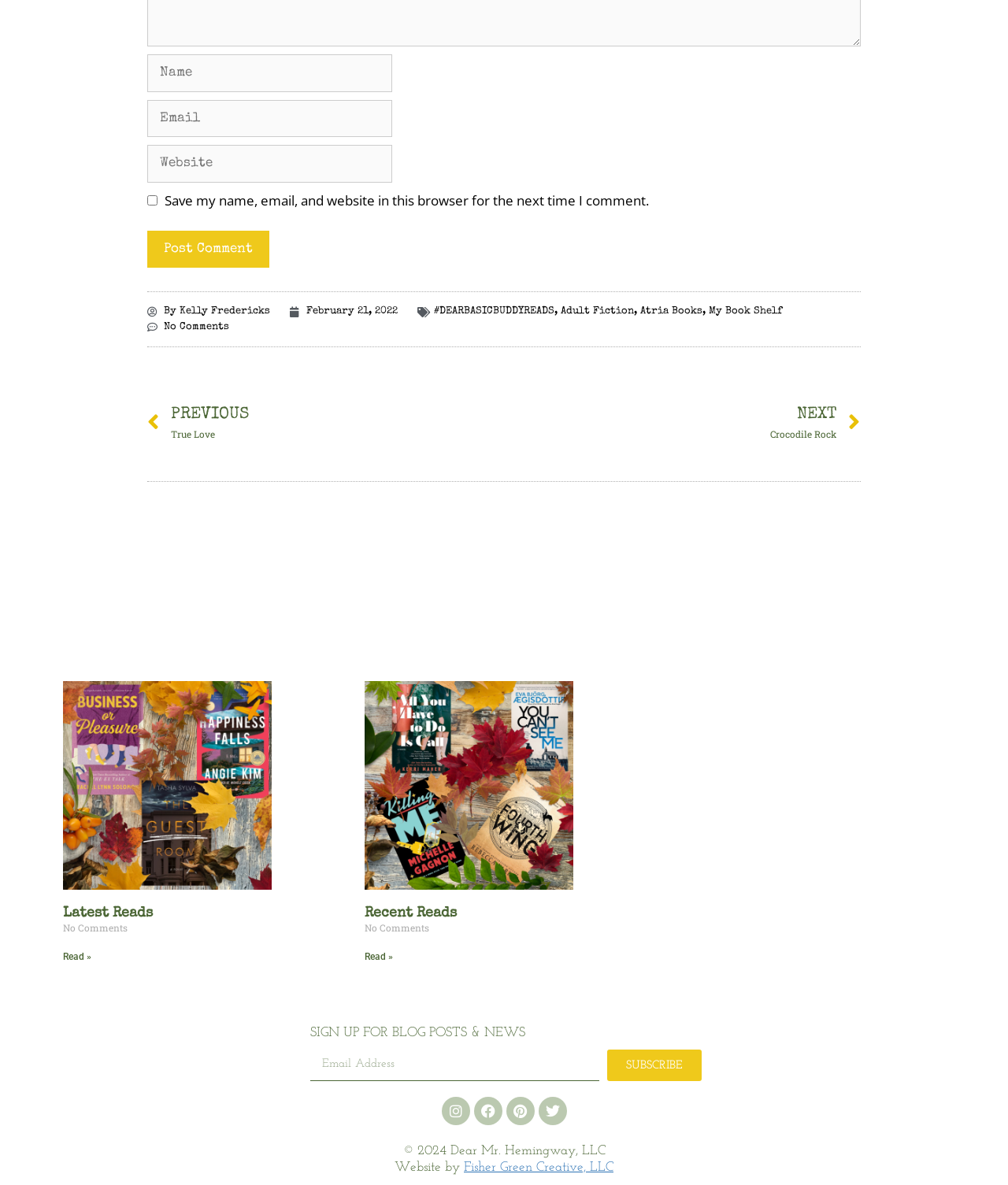Using the information in the image, give a comprehensive answer to the question: 
What is the purpose of the checkbox?

The checkbox is located below the comment text box and is labeled 'Save my name, email, and website in this browser for the next time I comment.' This suggests that its purpose is to save the user's comment information for future use.